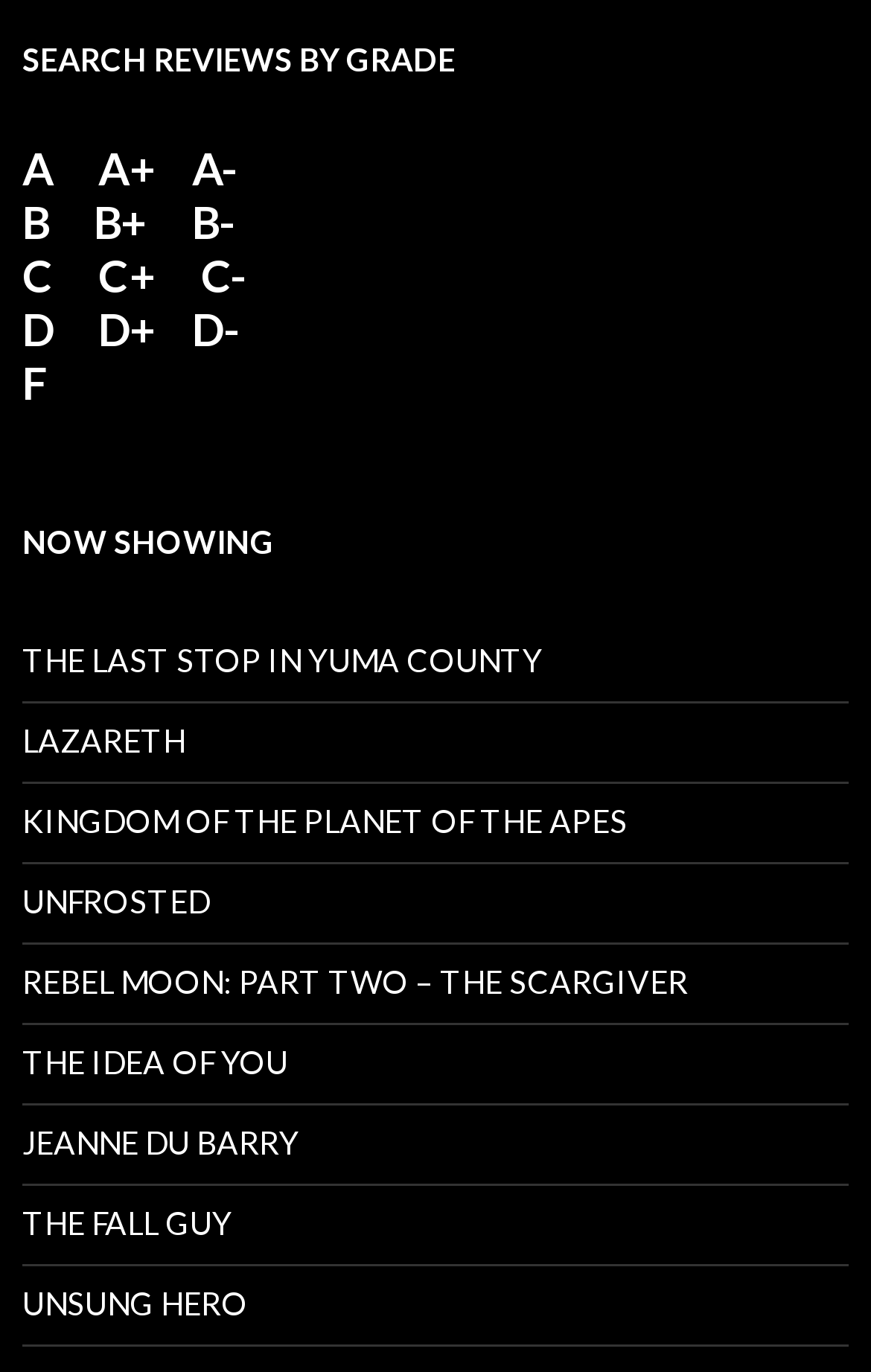Identify the bounding box of the UI component described as: "JEANNE DU BARRY".

[0.026, 0.818, 0.344, 0.846]